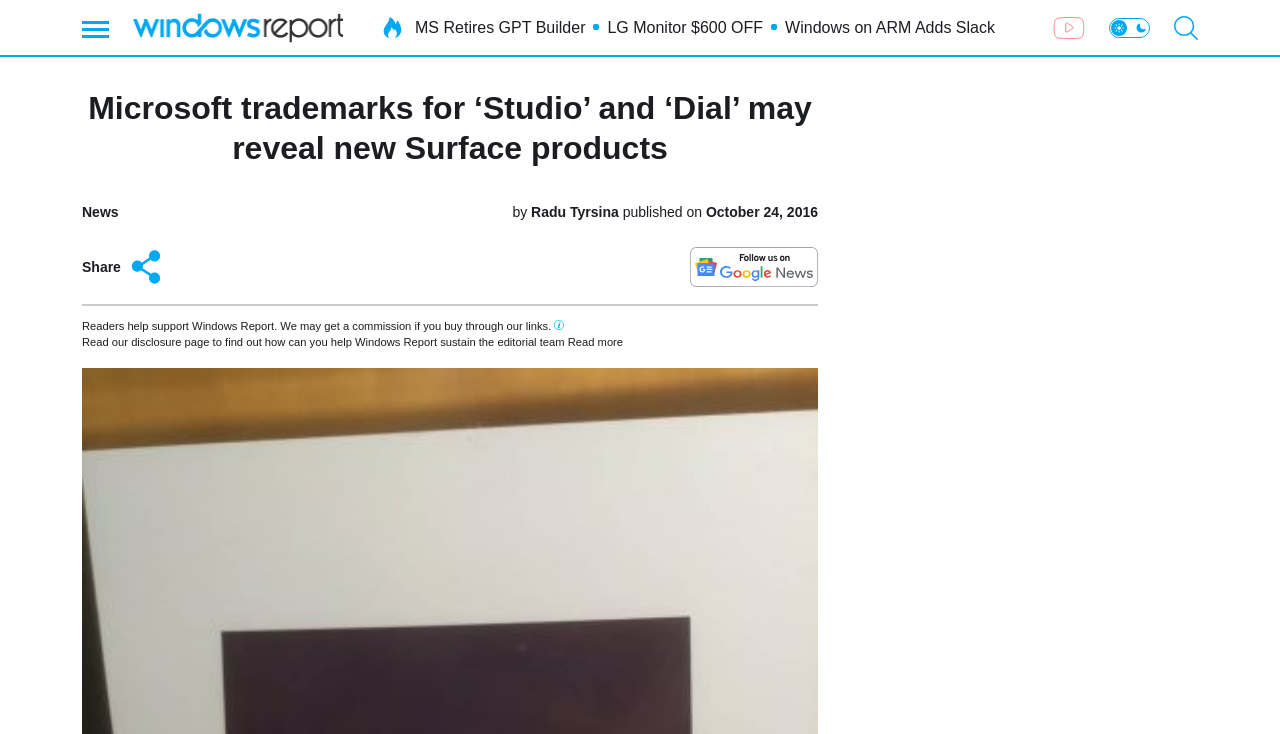What is the name of the website?
Refer to the image and provide a thorough answer to the question.

I determined the answer by looking at the top-left corner of the webpage, where I found a link with the text 'Windows Report' and an image with the same name, indicating that it is the website's logo and name.